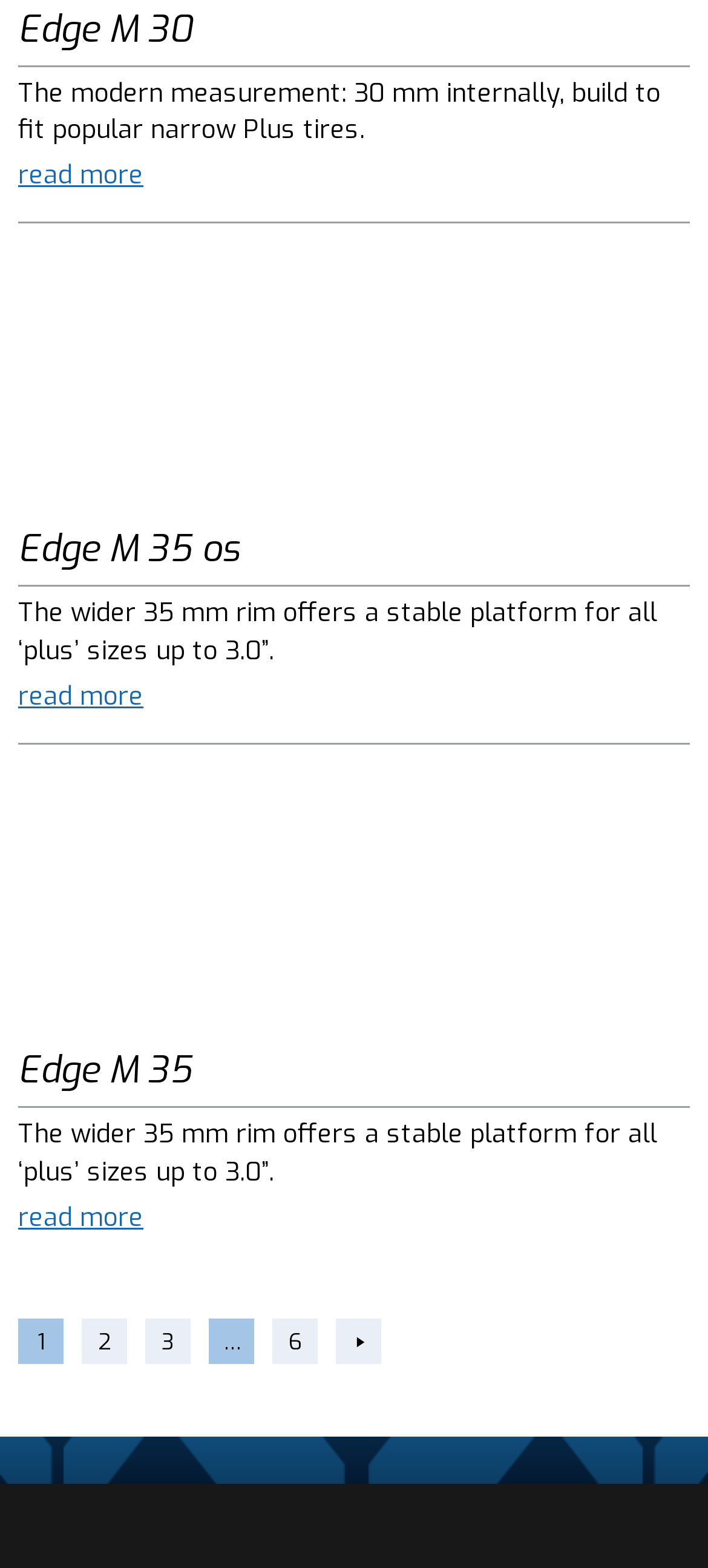Find the bounding box coordinates of the clickable region needed to perform the following instruction: "Call 400-666-4000". The coordinates should be provided as four float numbers between 0 and 1, i.e., [left, top, right, bottom].

None